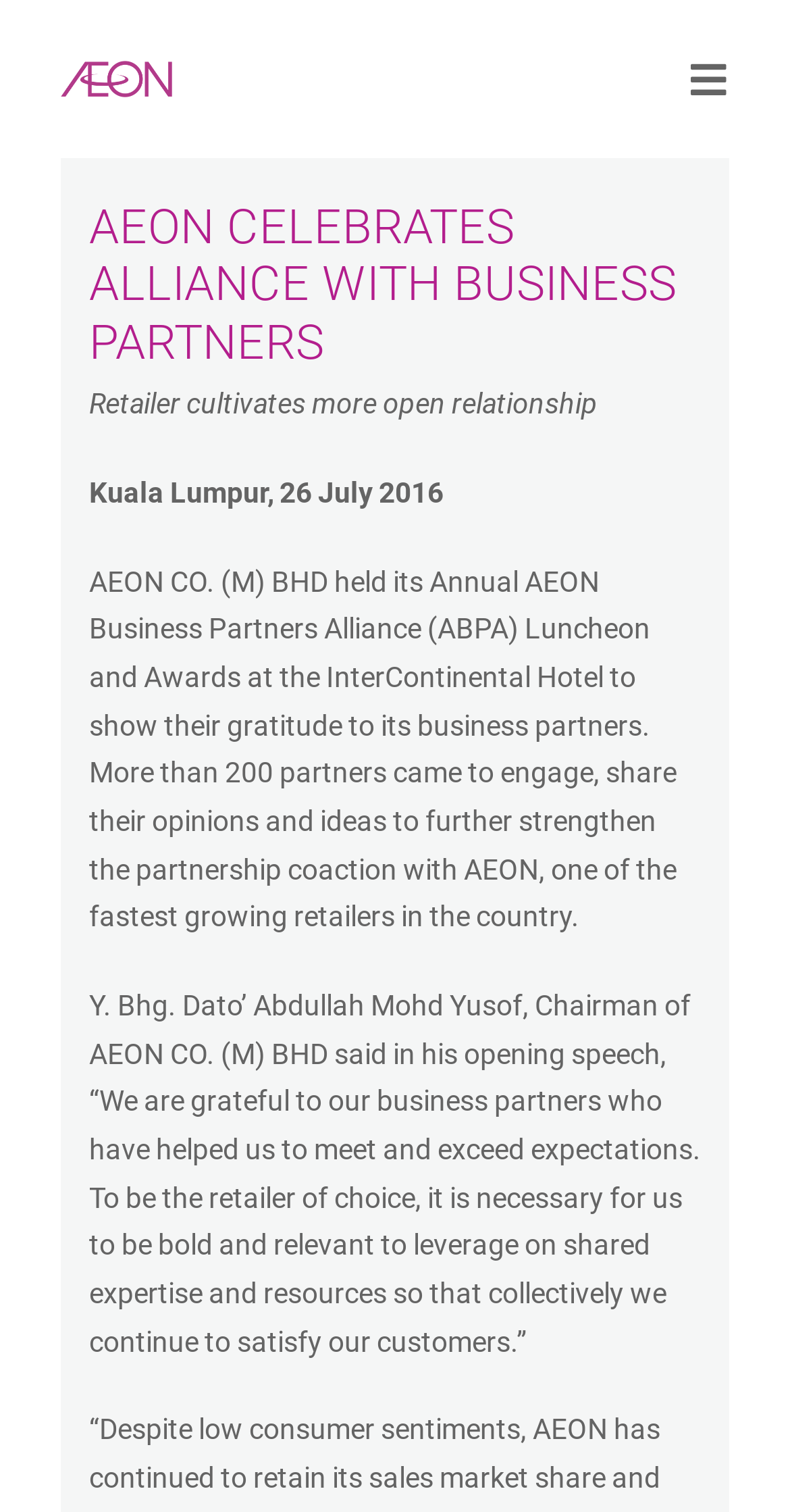Use a single word or phrase to answer the question:
Where was the ABPA luncheon held?

InterContinental Hotel